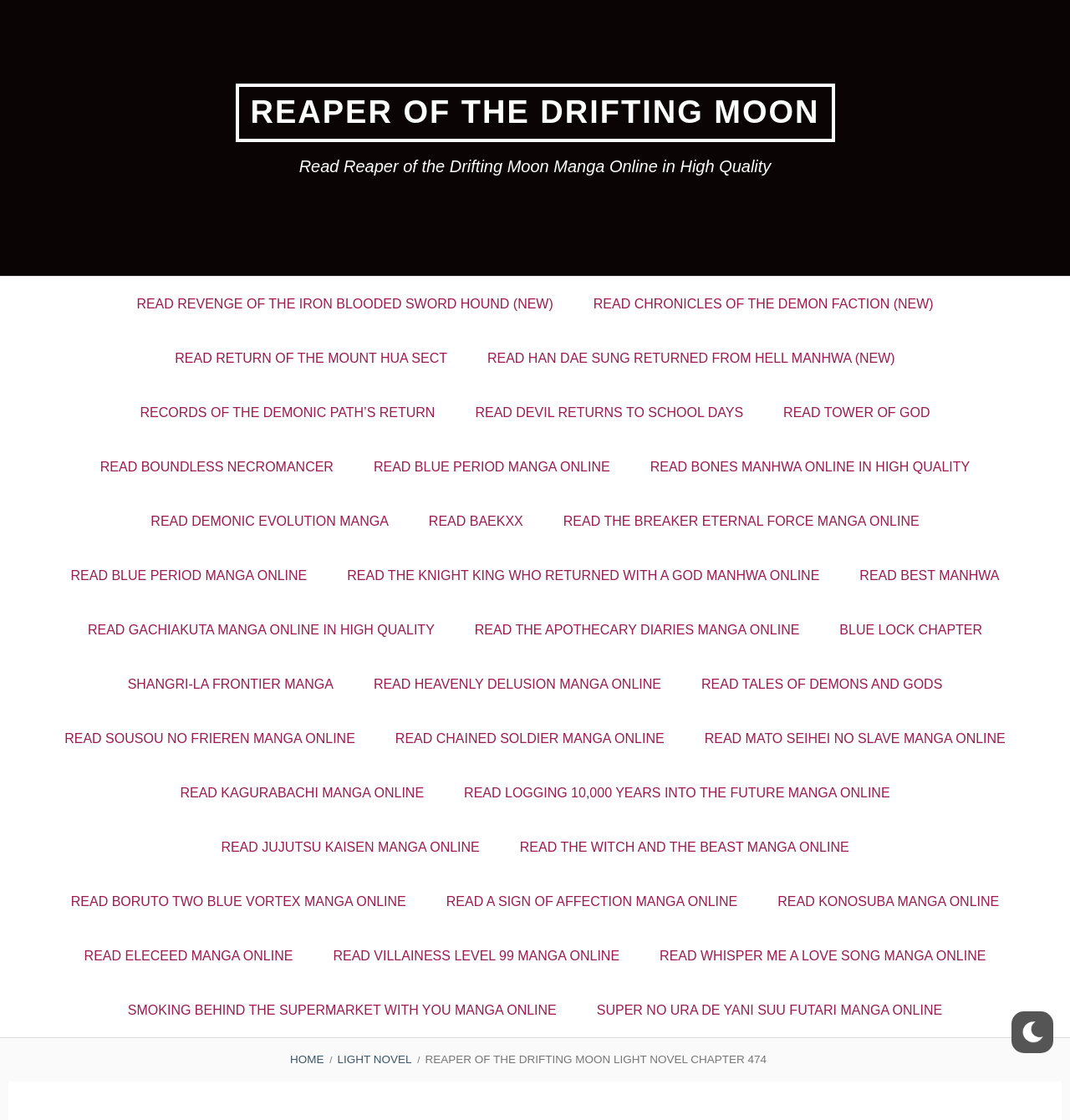Using the webpage screenshot, find the UI element described by March 10, 2023. Provide the bounding box coordinates in the format (top-left x, top-left y, bottom-right x, bottom-right y), ensuring all values are floating point numbers between 0 and 1.

None